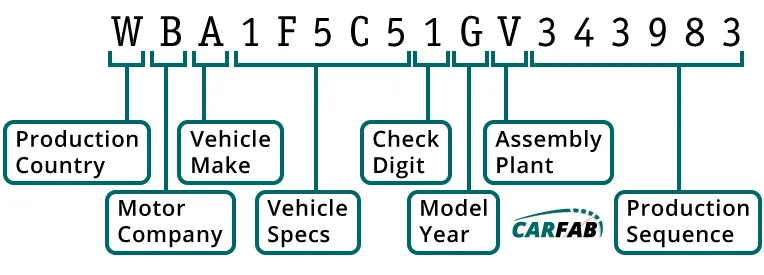Please analyze the image and provide a thorough answer to the question:
What is the purpose of the VIN breakdown?

The VIN breakdown is intended to help potential owners and buyers understand crucial details about the car's origin, specifications, and production details by decoding the unique characteristics and history of a vehicle.